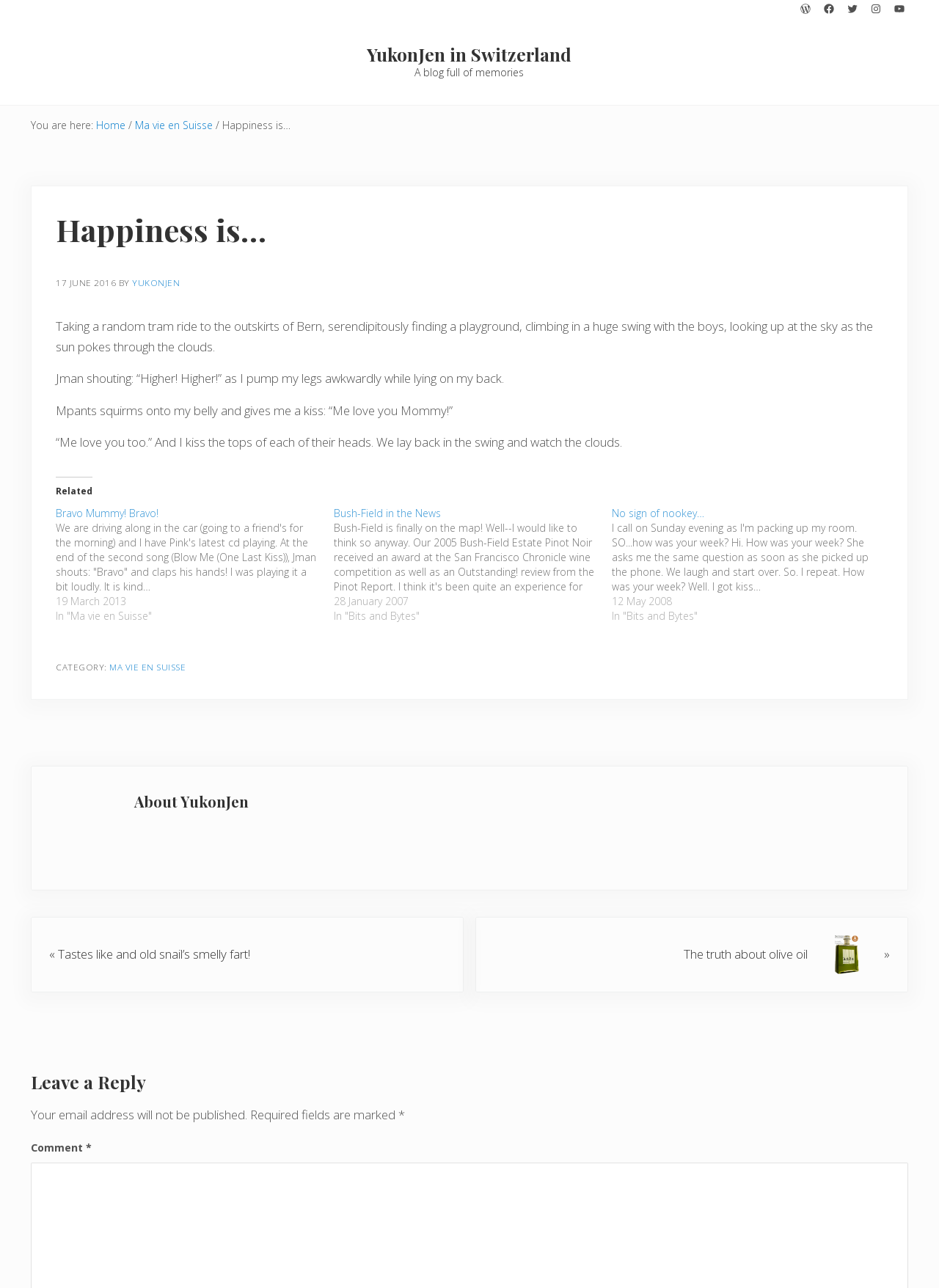Locate the bounding box coordinates of the element that needs to be clicked to carry out the instruction: "Leave a reply". The coordinates should be given as four float numbers ranging from 0 to 1, i.e., [left, top, right, bottom].

[0.032, 0.832, 0.967, 0.849]